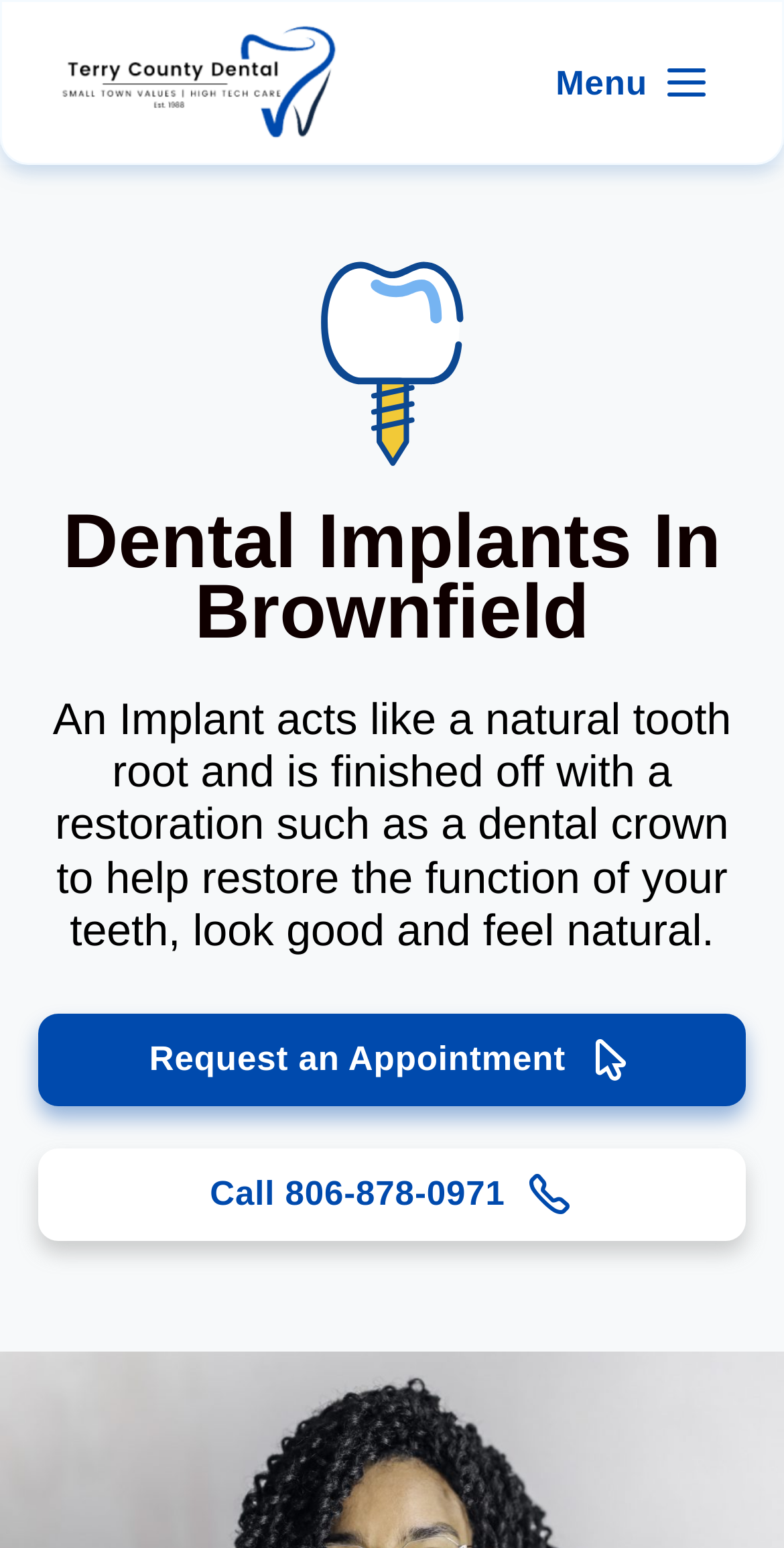Bounding box coordinates should be provided in the format (top-left x, top-left y, bottom-right x, bottom-right y) with all values between 0 and 1. Identify the bounding box for this UI element: Menu

[0.665, 0.025, 0.944, 0.081]